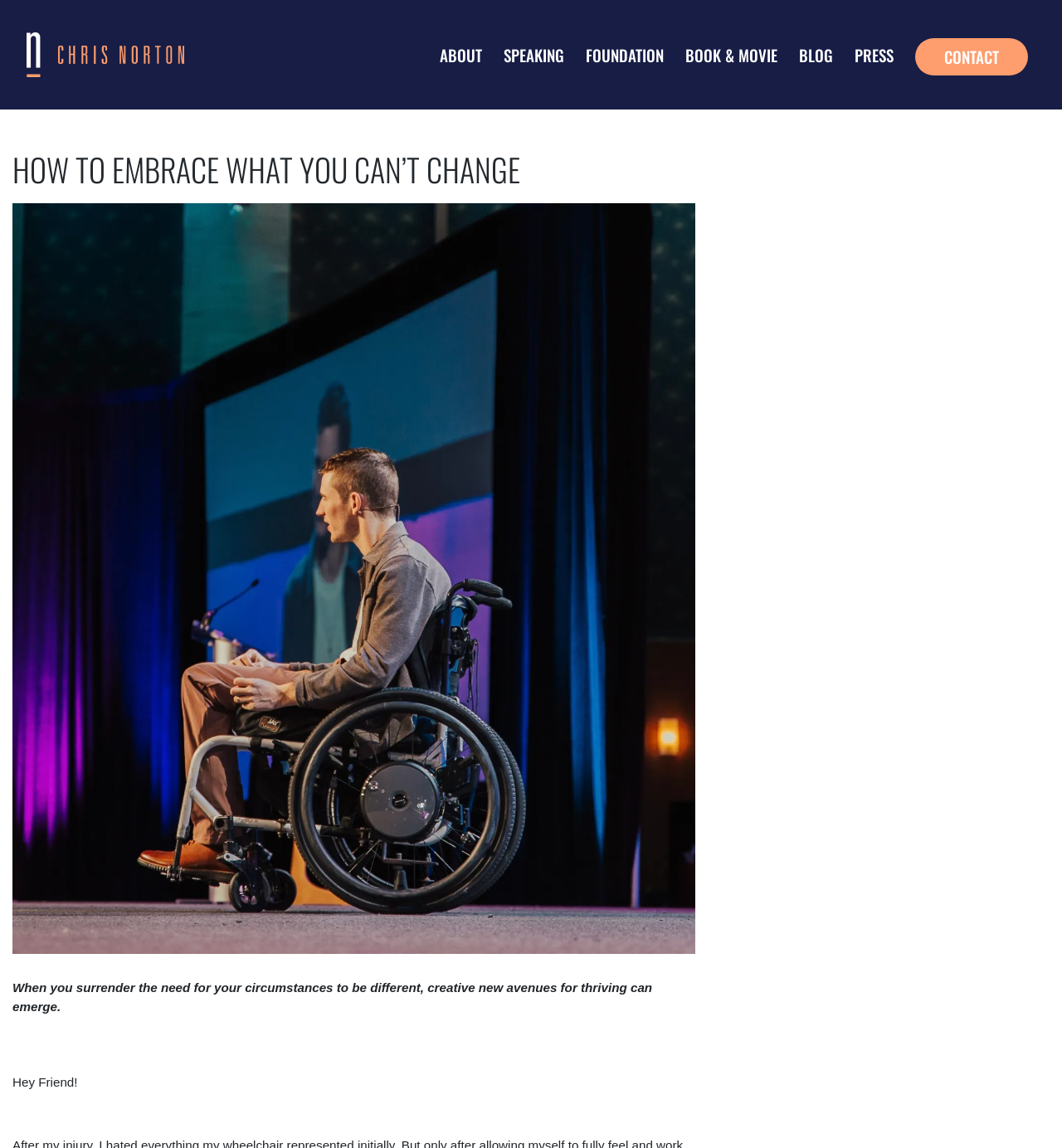Identify and provide the title of the webpage.

HOW TO EMBRACE WHAT YOU CAN’T CHANGE